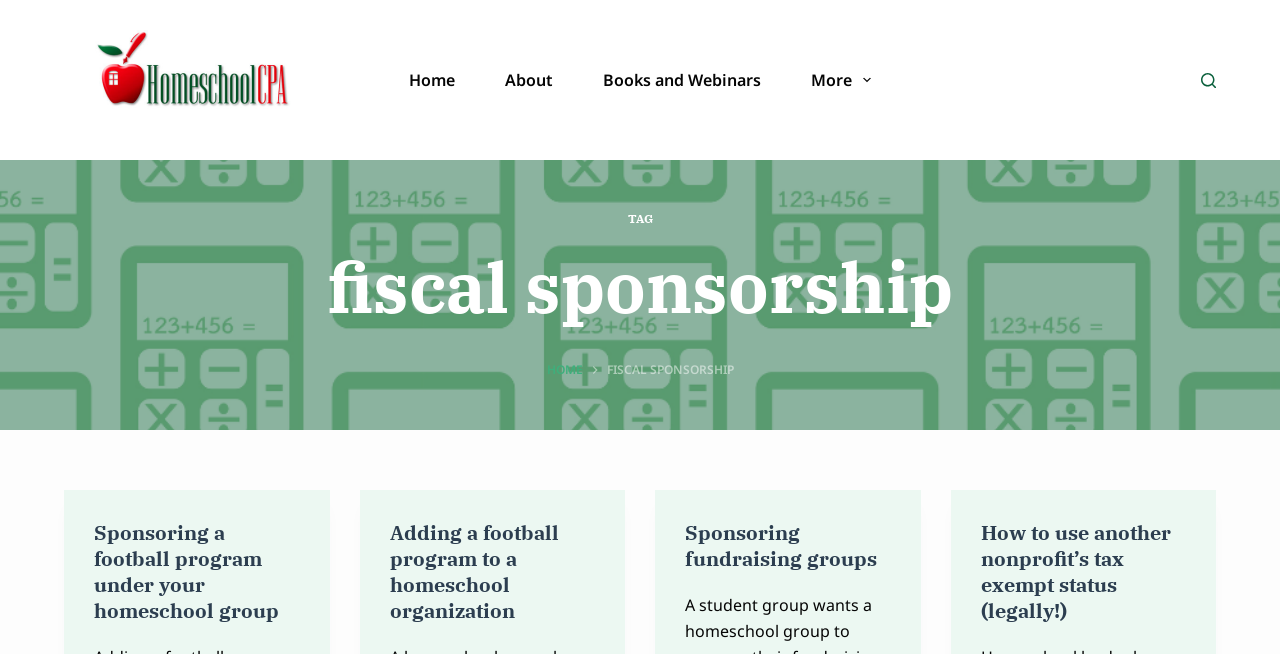What is the purpose of the 'Search' button?
Refer to the image and provide a one-word or short phrase answer.

To search the website